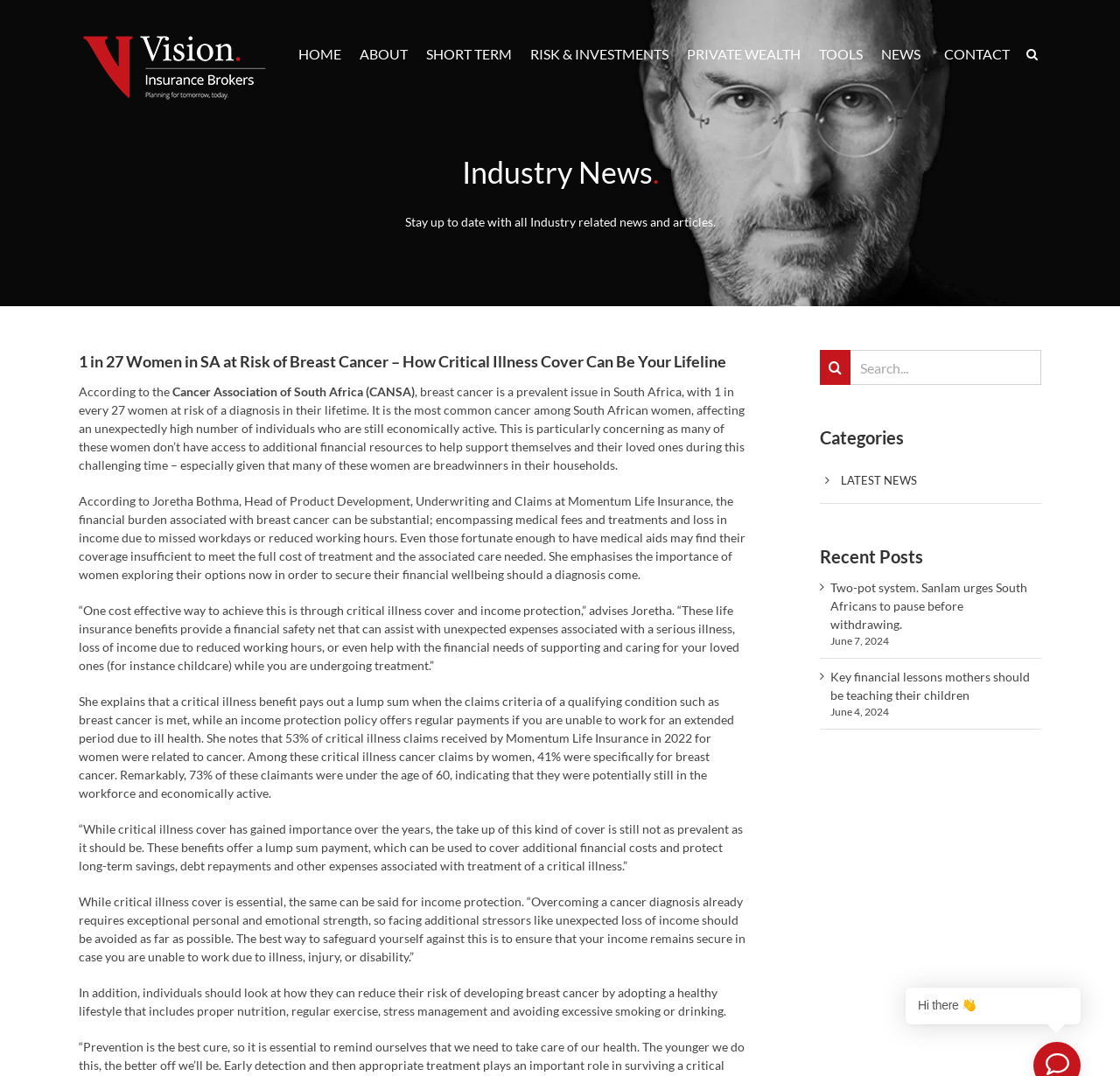Answer the question with a brief word or phrase:
What is the name of the logo in the top left corner?

Vision Brokers Logo